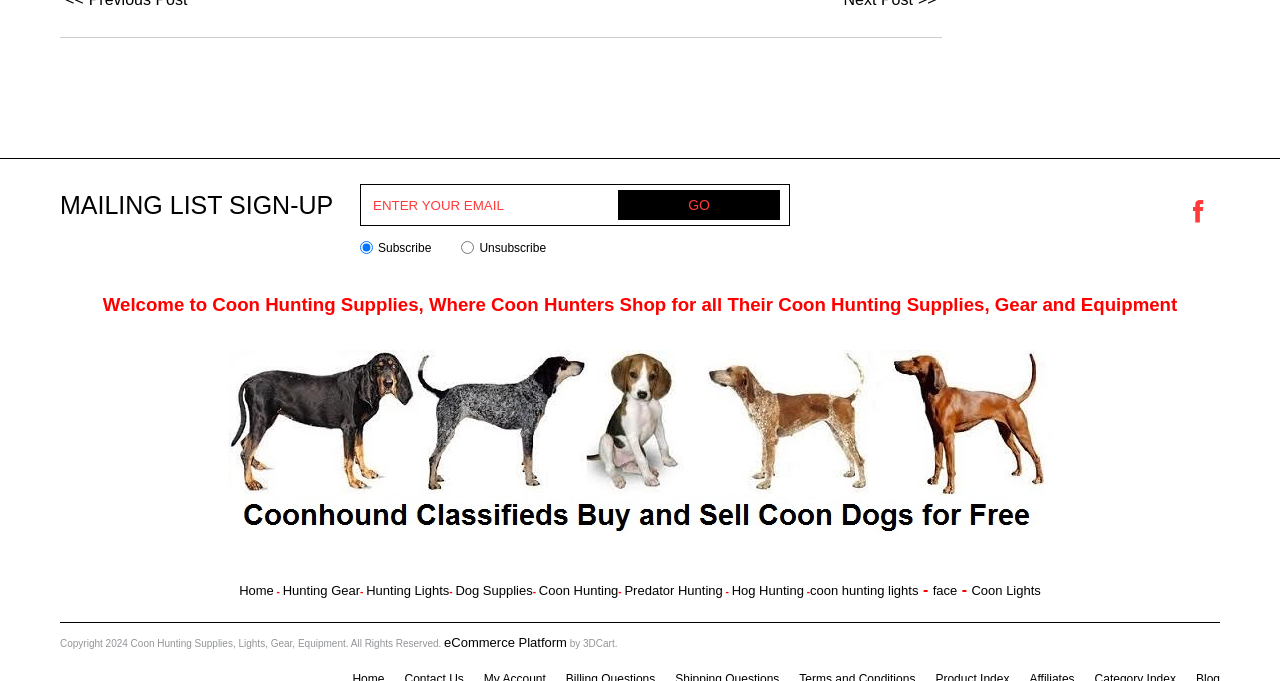Answer the question in a single word or phrase:
What type of supplies does the website sell?

Coon hunting supplies